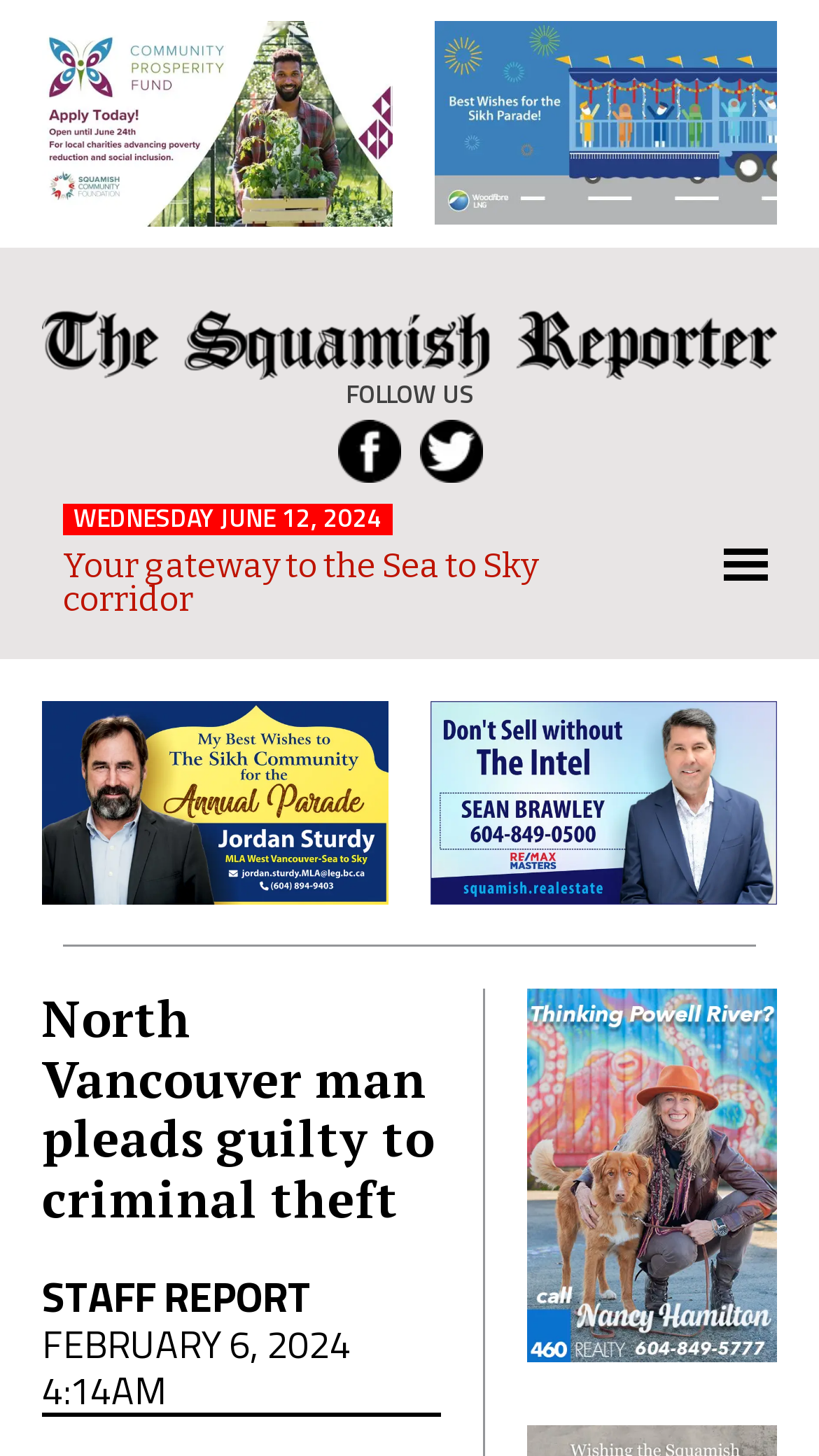What is the date of the news article? Look at the image and give a one-word or short phrase answer.

FEBRUARY 6, 2024